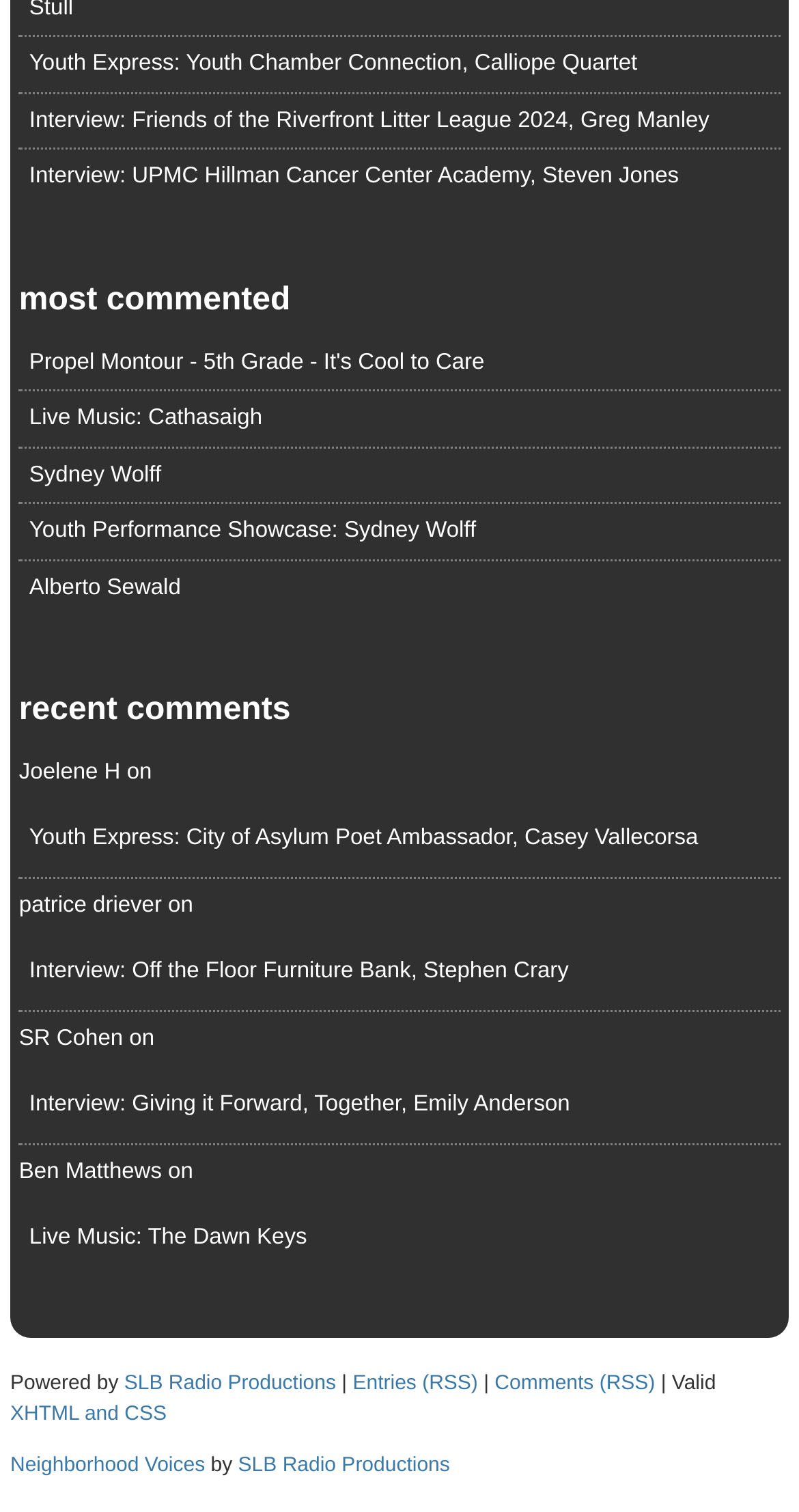What is the title of the second heading?
Based on the image, answer the question with as much detail as possible.

The second heading on the webpage has the text 'Recent Comments', which indicates that it is a section for displaying recent comments.